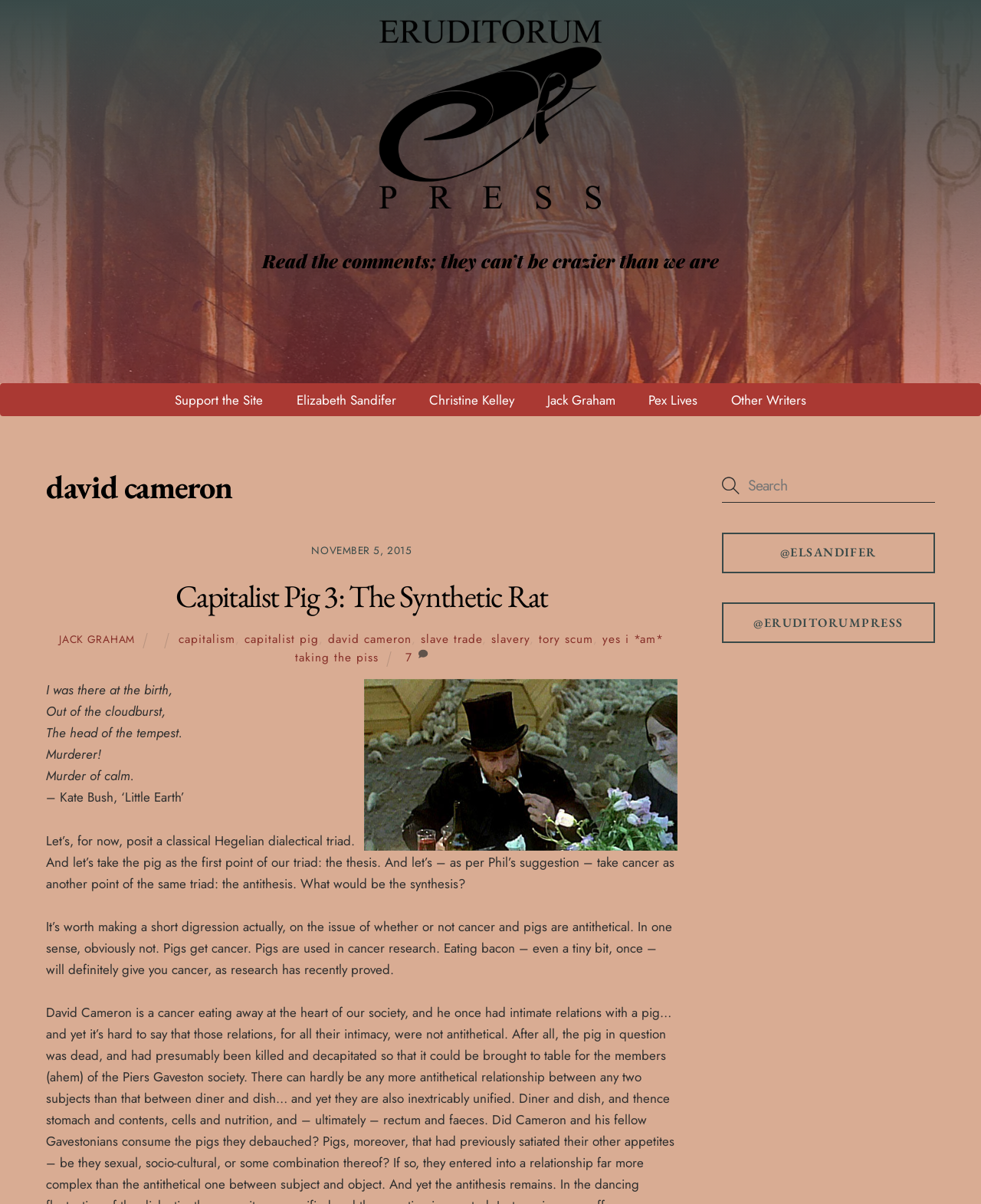Review the image closely and give a comprehensive answer to the question: What is the purpose of the textbox at the bottom of the page?

The purpose of the textbox can be inferred from the image 'Search' and the placeholder text 'Search' inside the textbox, which is located at the bottom of the page.